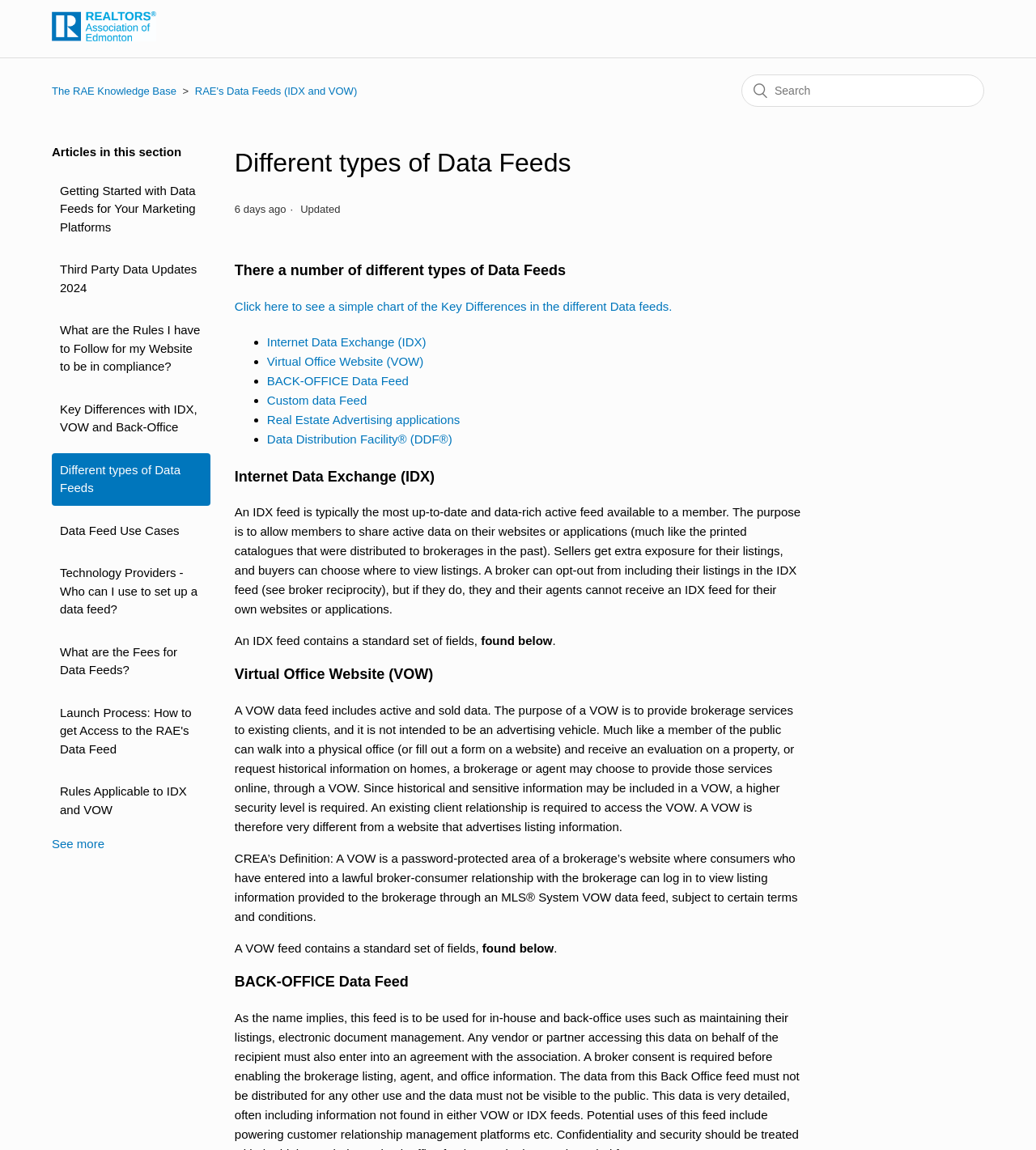Locate the UI element described by title="Home" in the provided webpage screenshot. Return the bounding box coordinates in the format (top-left x, top-left y, bottom-right x, bottom-right y), ensuring all values are between 0 and 1.

[0.05, 0.026, 0.151, 0.038]